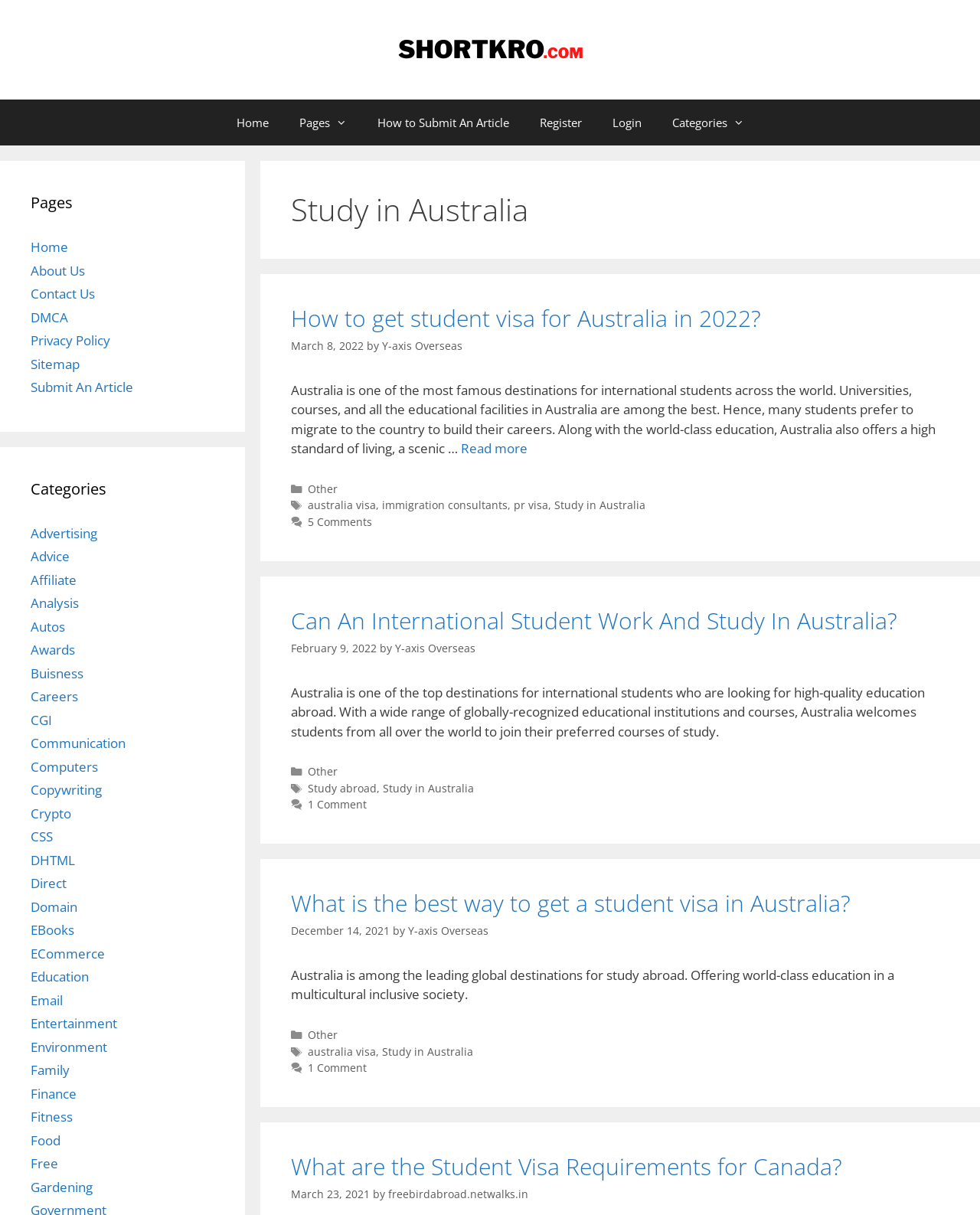Highlight the bounding box coordinates of the element you need to click to perform the following instruction: "Click on the 'Register' link."

[0.535, 0.082, 0.609, 0.12]